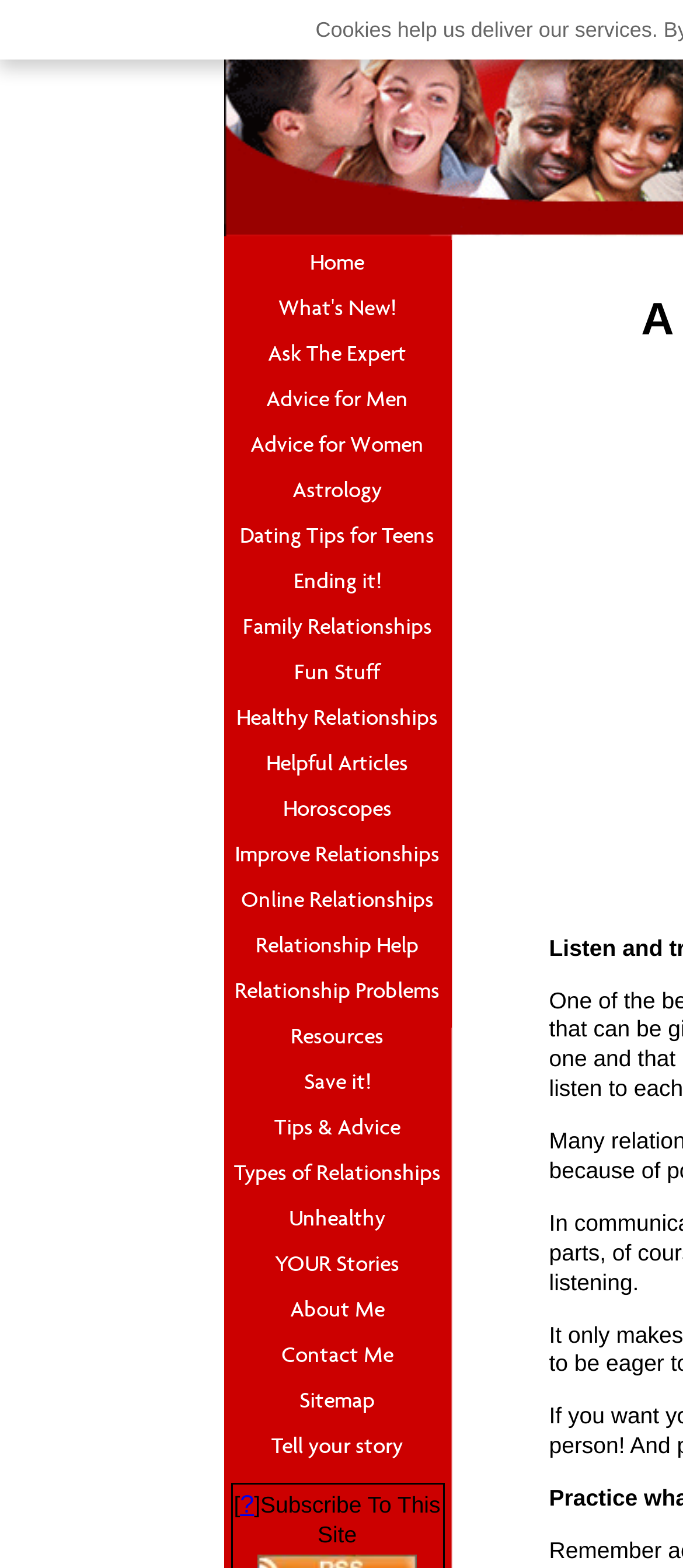Is there a 'Subscribe To This Site' option on the webpage?
Look at the image and respond with a one-word or short-phrase answer.

Yes